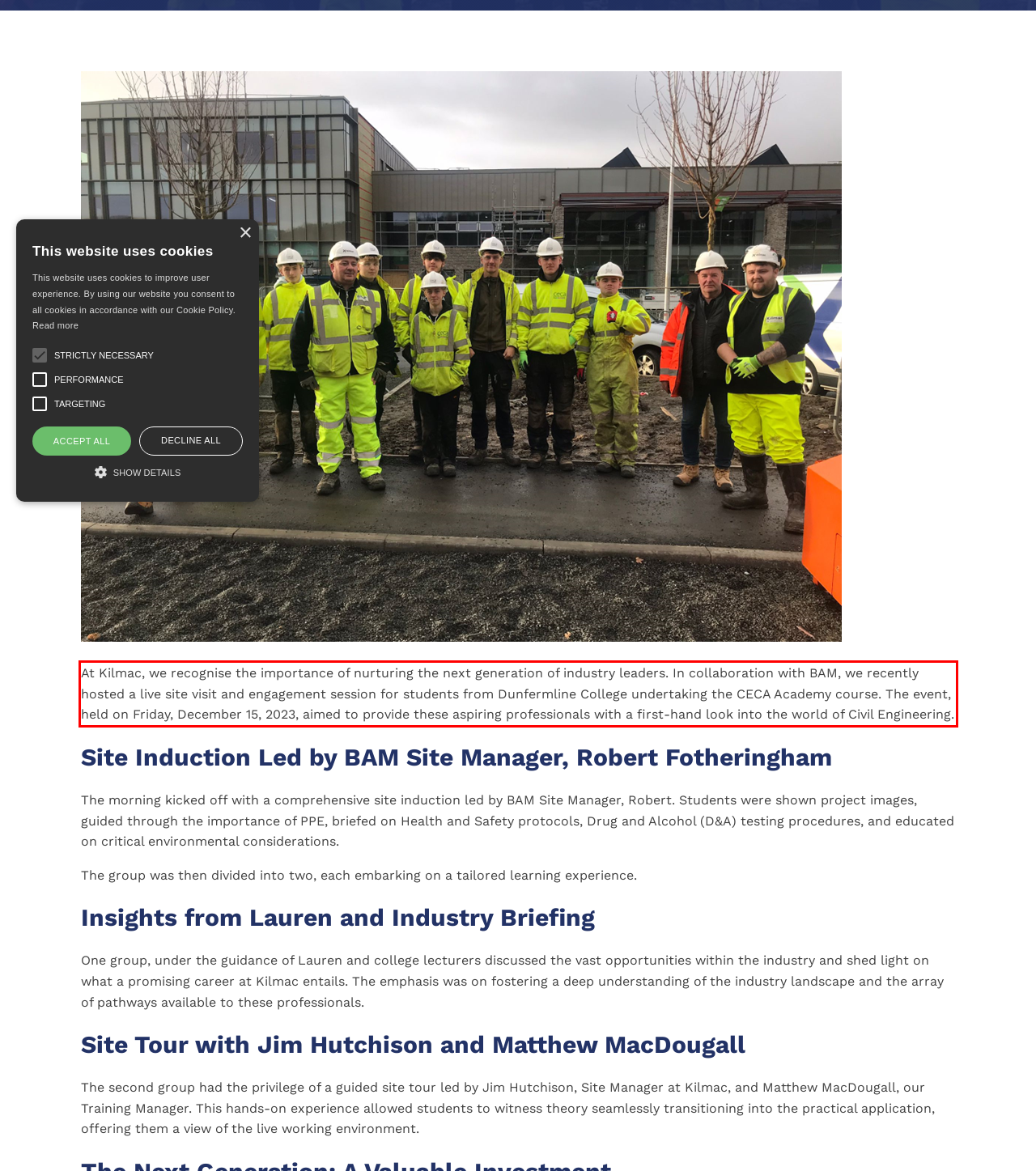Examine the screenshot of the webpage, locate the red bounding box, and perform OCR to extract the text contained within it.

At Kilmac, we recognise the importance of nurturing the next generation of industry leaders. In collaboration with BAM, we recently hosted a live site visit and engagement session for students from Dunfermline College undertaking the CECA Academy course. The event, held on Friday, December 15, 2023, aimed to provide these aspiring professionals with a first-hand look into the world of Civil Engineering.